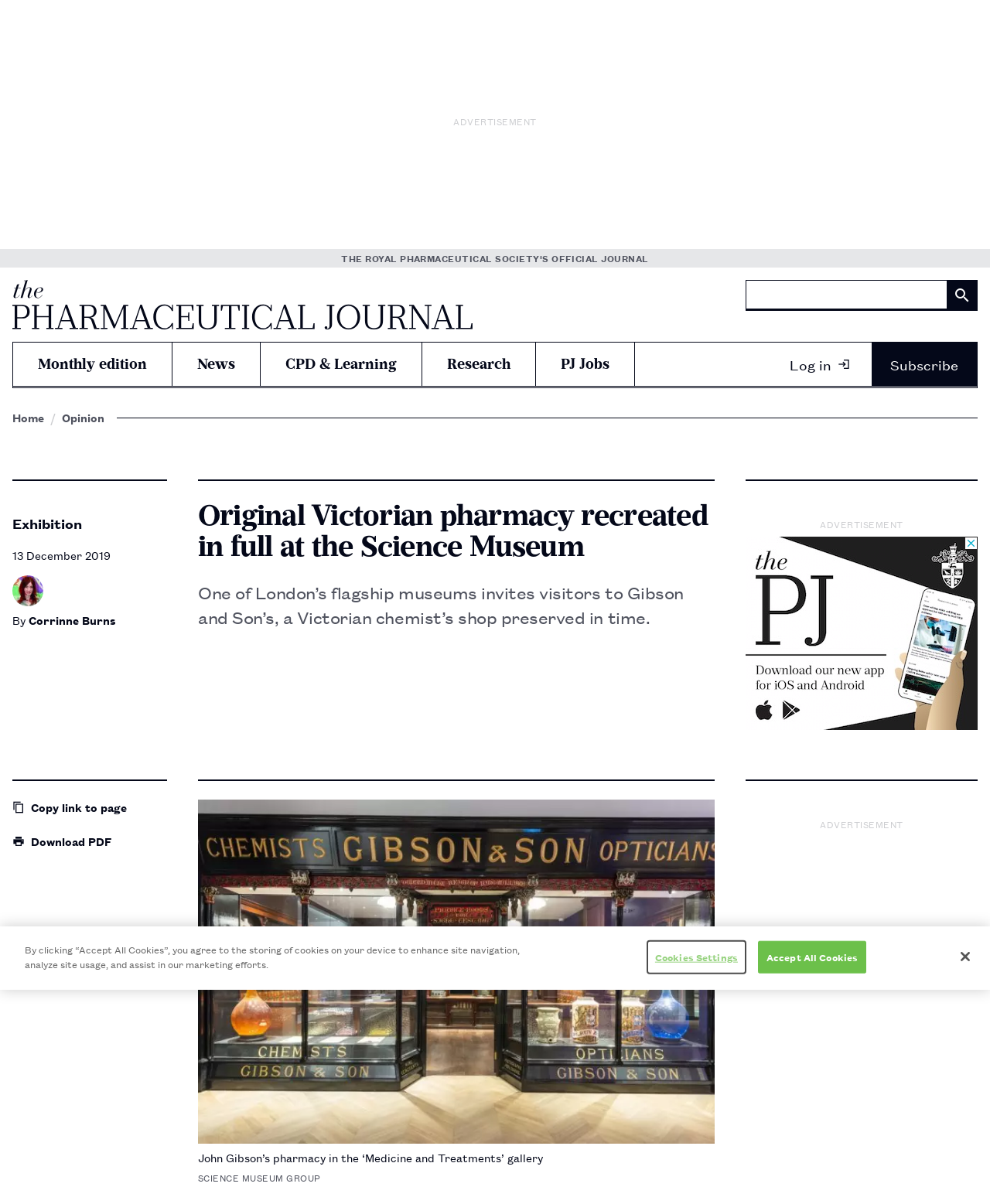Can you give a detailed response to the following question using the information from the image? What is the name of the museum mentioned in the article?

The article mentions 'One of London’s flagship museums invites visitors to Gibson and Son’s, a Victorian chemist’s shop preserved in time.' and later mentions 'John Gibson’s pharmacy in the ‘Medicine and Treatments’ gallery' which is part of the 'SCIENCE MUSEUM GROUP', so the museum mentioned is the Science Museum.